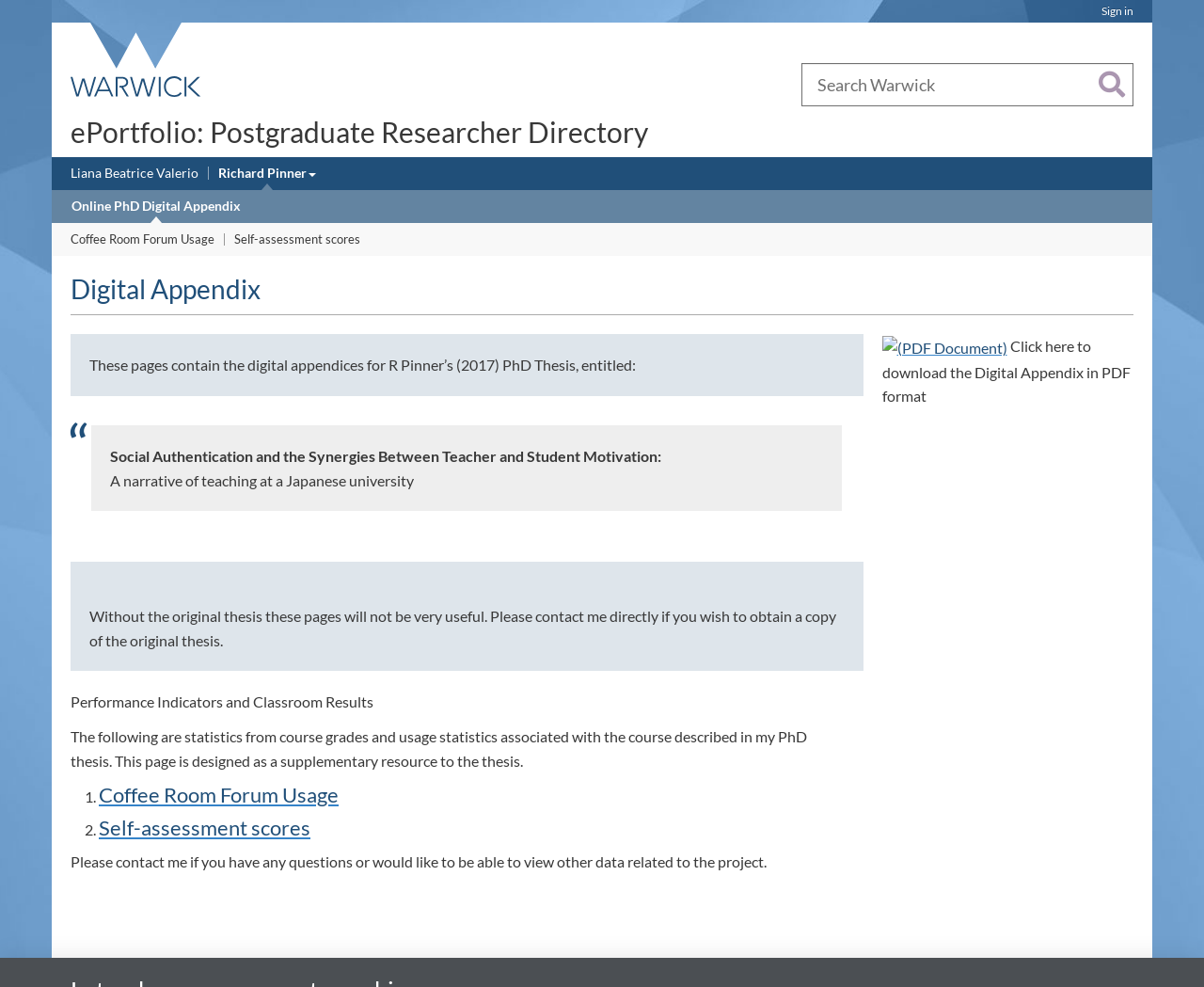With reference to the image, please provide a detailed answer to the following question: How can one obtain a copy of the original thesis?

The answer can be found in the text 'Without the original thesis these pages will not be very useful. Please contact me directly if you wish to obtain a copy of the original thesis.' It is clear that one needs to contact the researcher directly to obtain a copy of the original thesis.